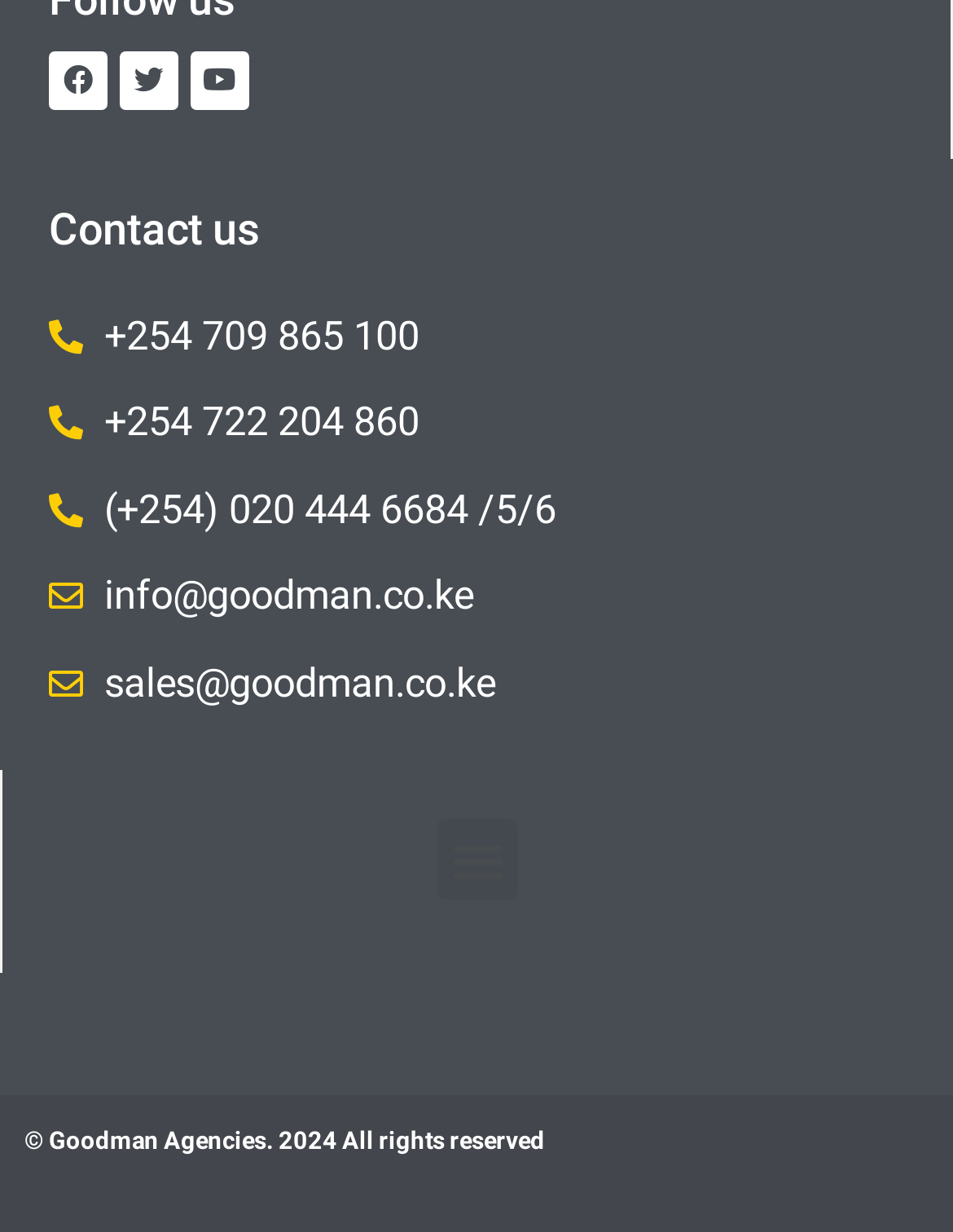Please determine the bounding box coordinates for the UI element described here. Use the format (top-left x, top-left y, bottom-right x, bottom-right y) with values bounded between 0 and 1: Twitter

[0.126, 0.041, 0.187, 0.089]